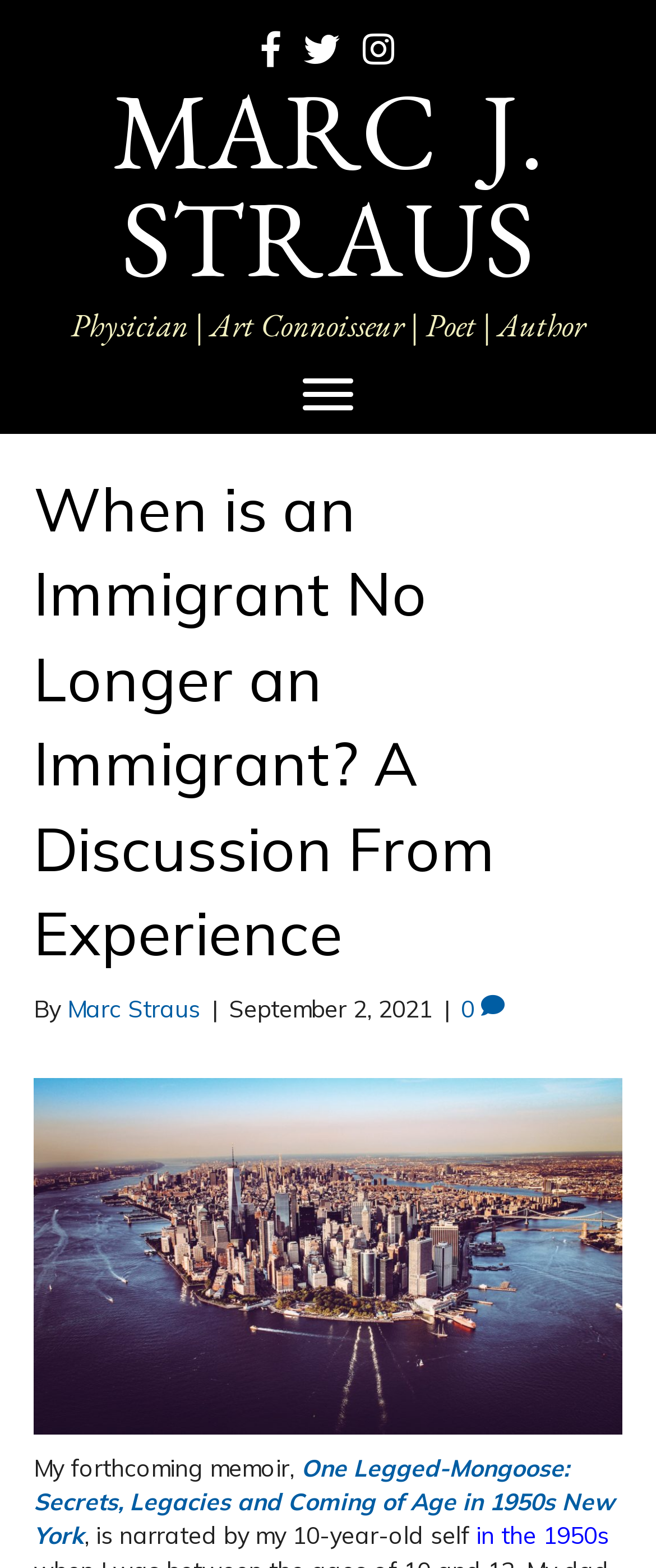What is the author's profession?
Please respond to the question with as much detail as possible.

The answer can be found by looking at the subheading 'Physician | Art Connoisseur | Poet | Author' which is located below the main heading 'MARC J. STRAUS'.